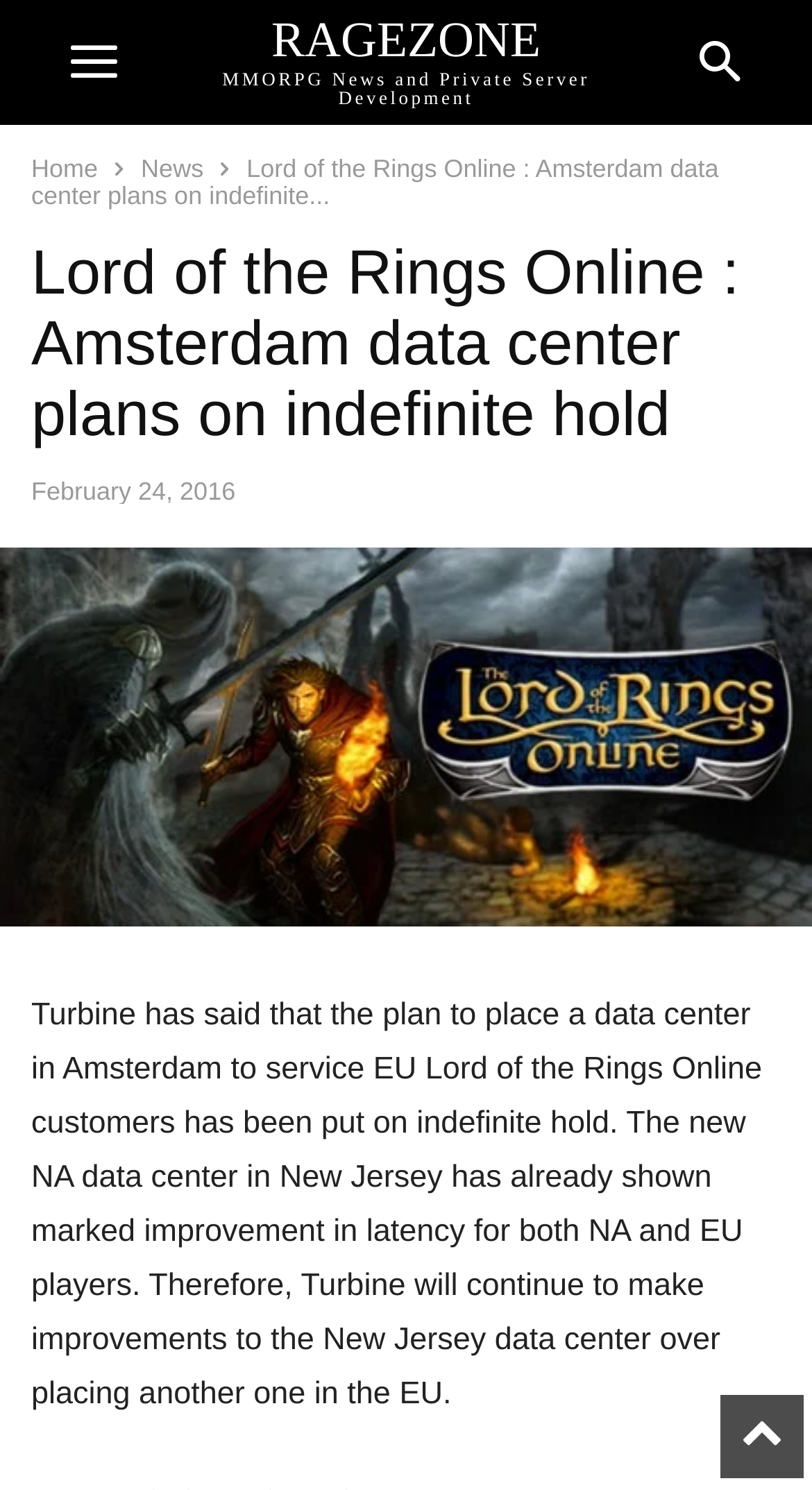Please provide a brief answer to the question using only one word or phrase: 
What is the purpose of the data center in Amsterdam?

To service EU Lord of the Rings Online customers